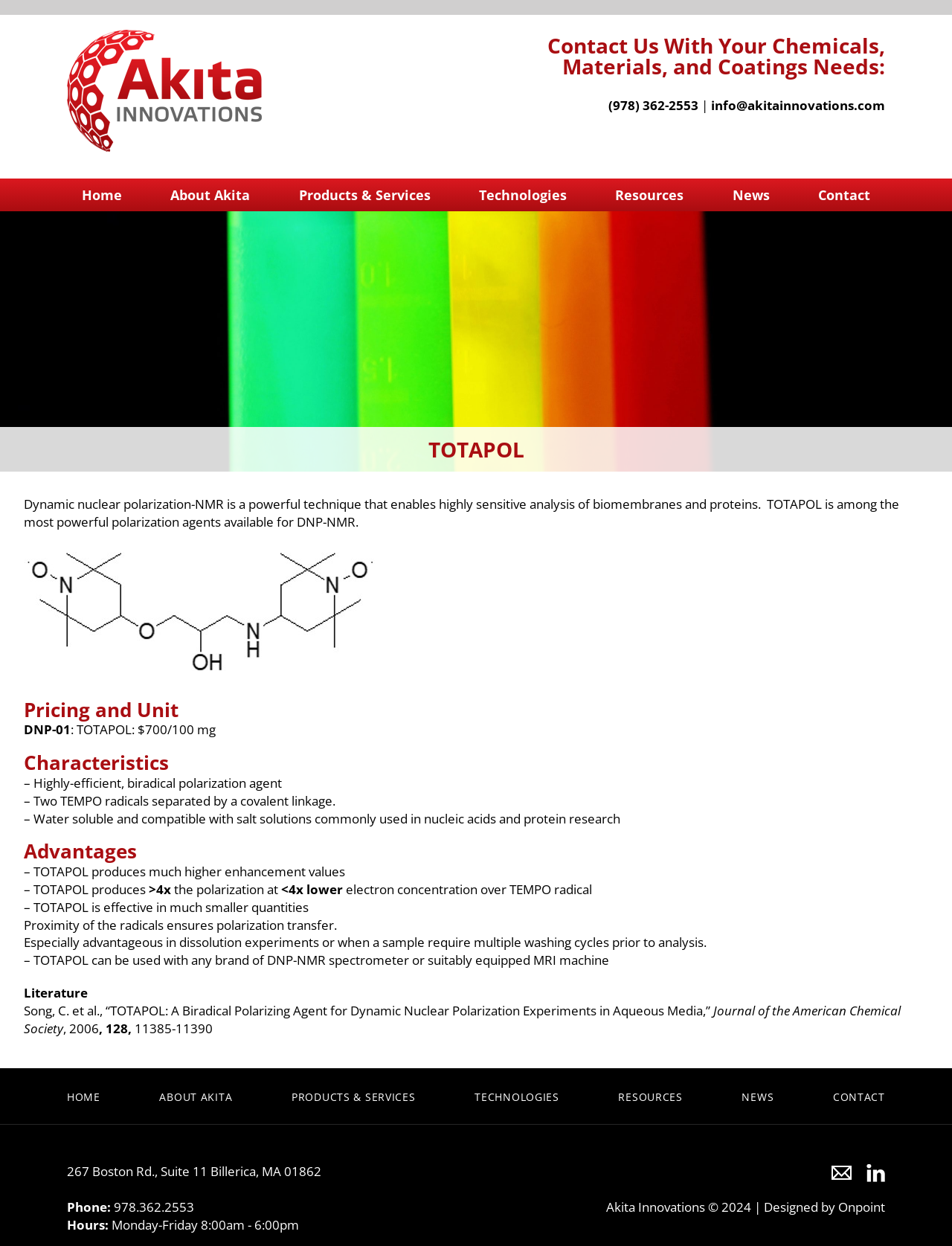Please identify the bounding box coordinates of the element's region that needs to be clicked to fulfill the following instruction: "Learn more about 'TOTAPOL'". The bounding box coordinates should consist of four float numbers between 0 and 1, i.e., [left, top, right, bottom].

[0.0, 0.352, 1.0, 0.369]